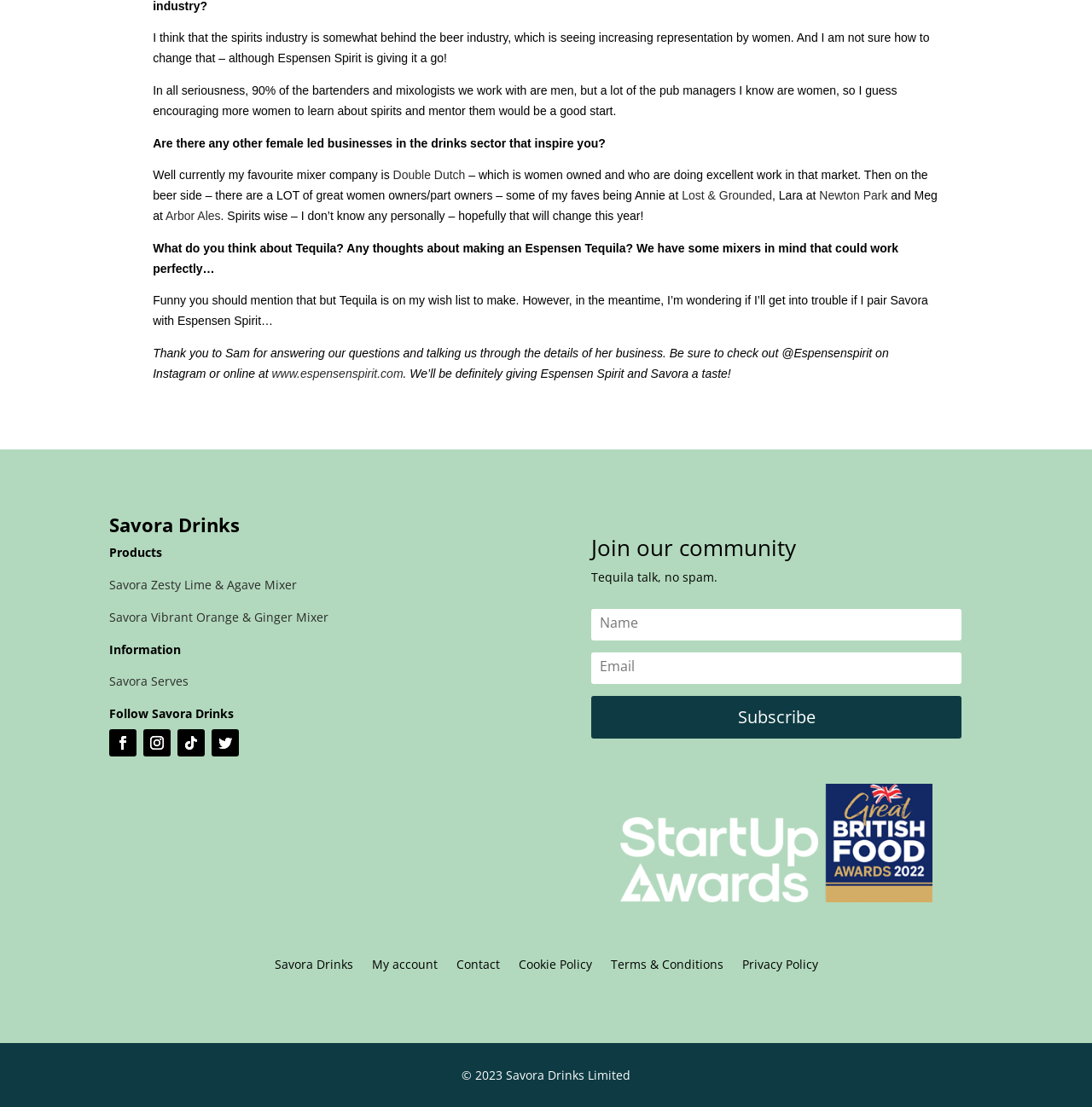Please mark the bounding box coordinates of the area that should be clicked to carry out the instruction: "Click on the link to Espensen Spirit's website".

[0.249, 0.331, 0.369, 0.343]